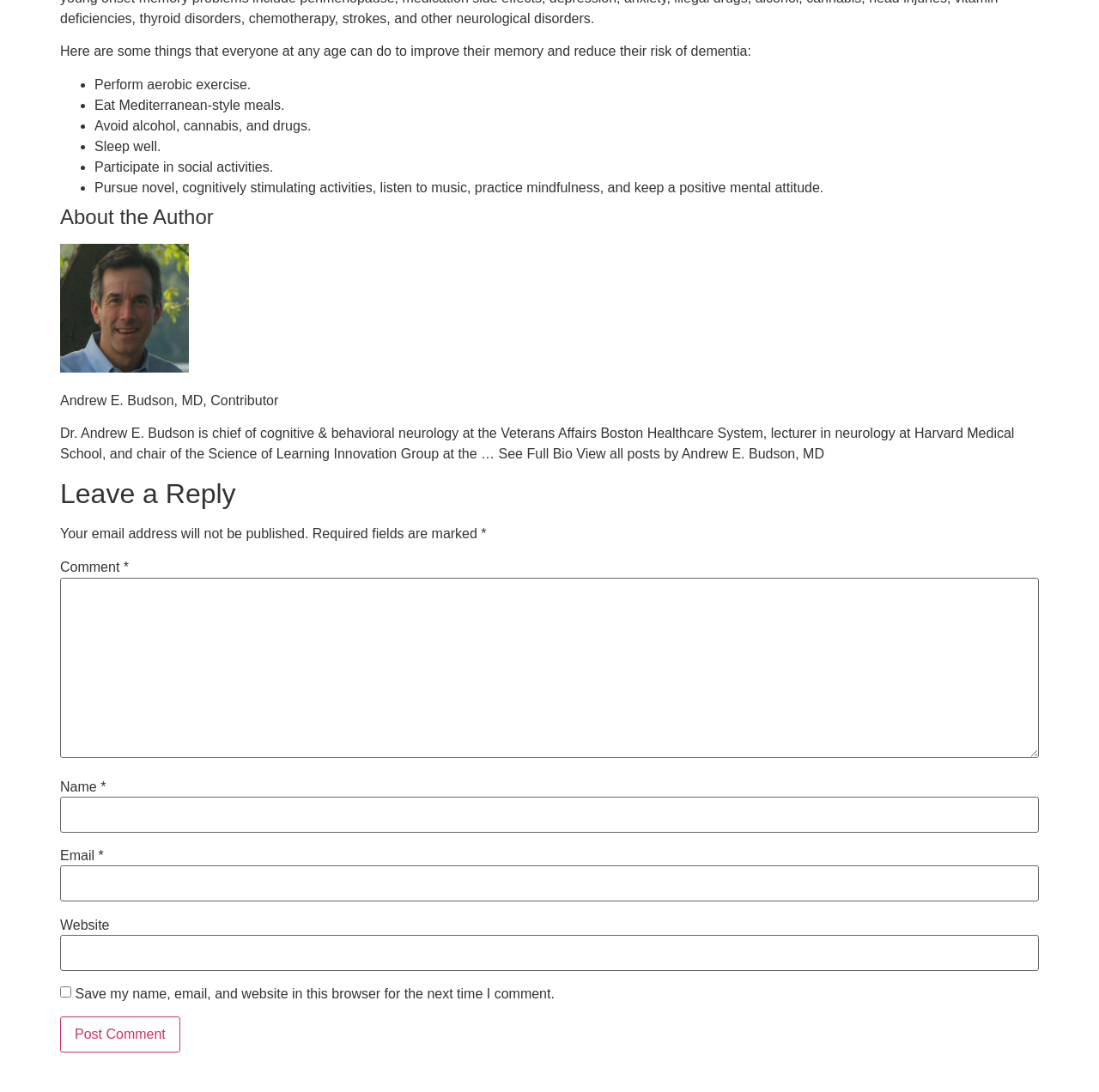By analyzing the image, answer the following question with a detailed response: Who is the author of the article?

The webpage has an 'About the Author' section which mentions the author's name as Dr. Andrew E. Budson, MD, along with his photo and a brief bio.